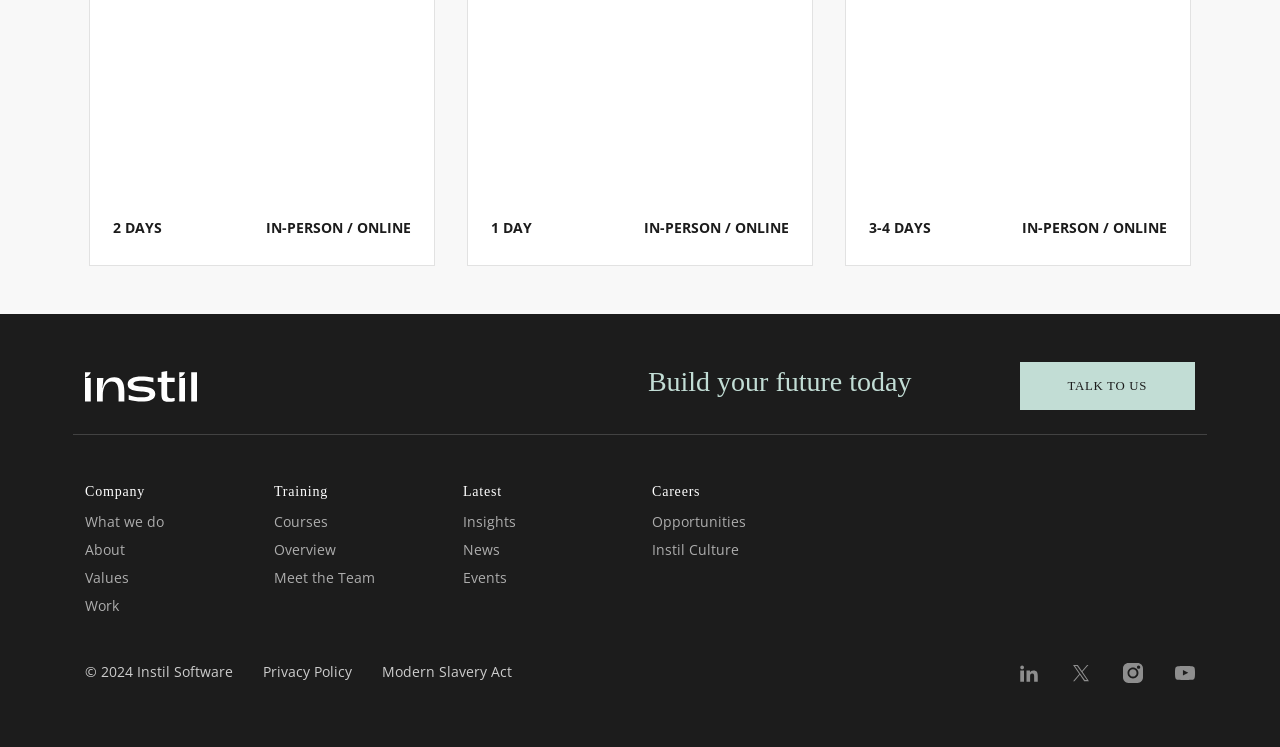Determine the bounding box coordinates of the UI element that matches the following description: "Talk to Us". The coordinates should be four float numbers between 0 and 1 in the format [left, top, right, bottom].

[0.797, 0.485, 0.934, 0.549]